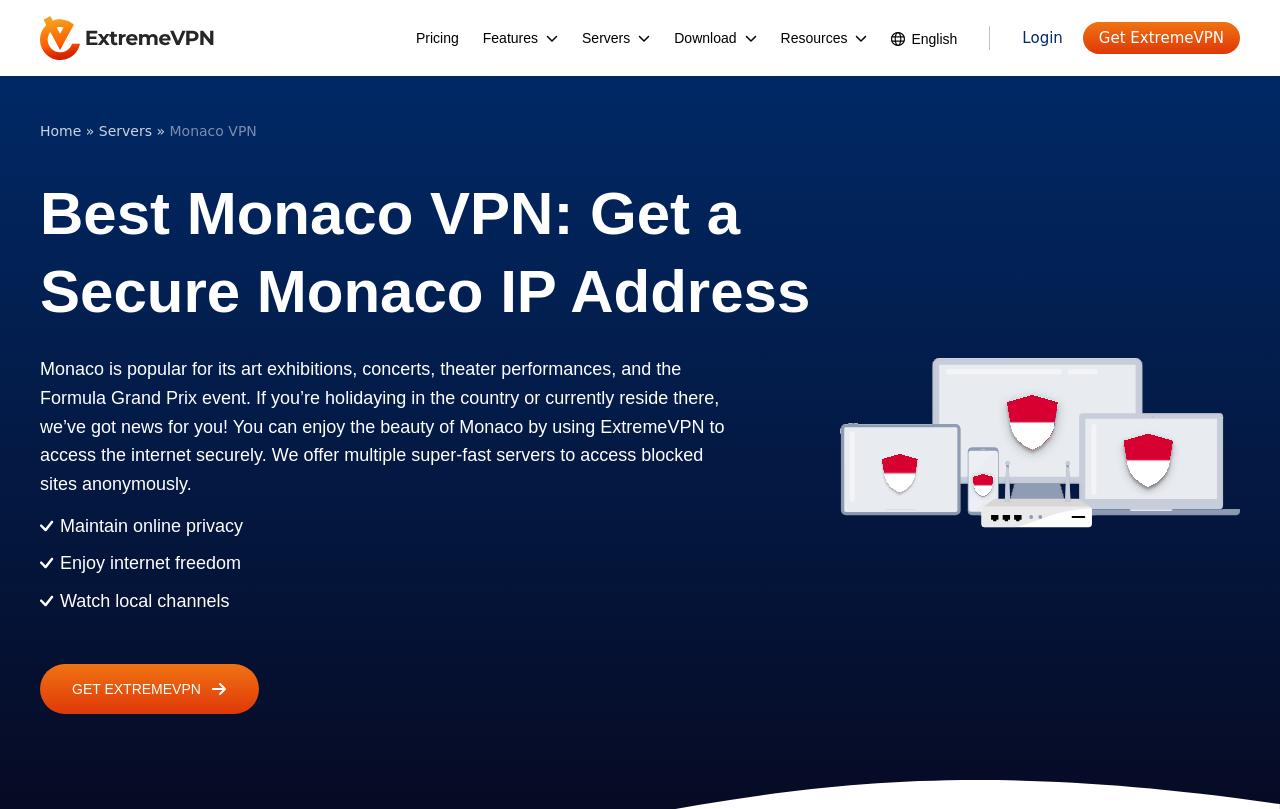What is the language of the webpage?
Utilize the image to construct a detailed and well-explained answer.

The webpage has a link 'English' in the top navigation bar, and the content of the webpage is also in English, indicating that the language of the webpage is English.